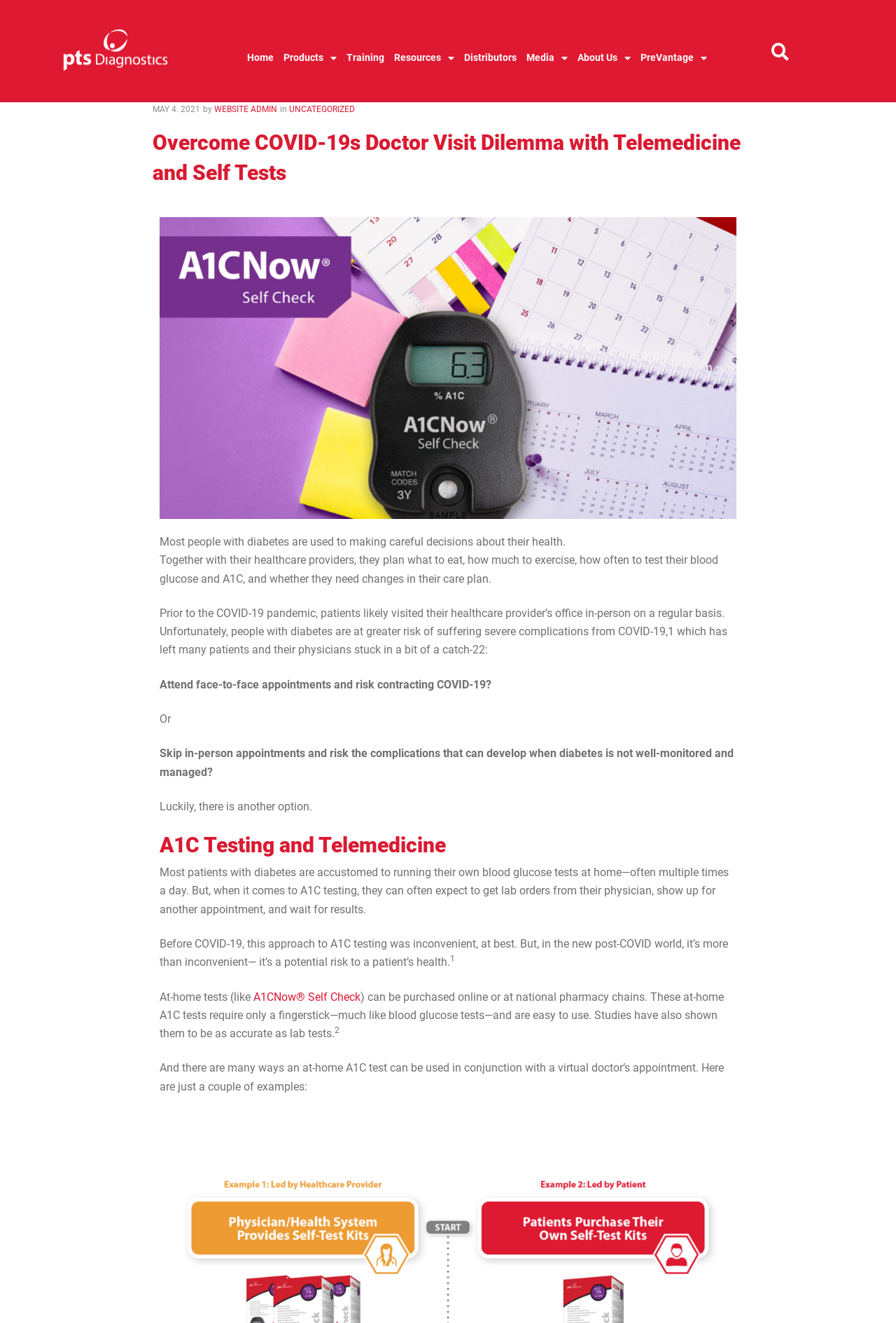Create a detailed description of the webpage's content and layout.

The webpage is about overcoming the challenges of doctor visits during the COVID-19 pandemic, particularly for people with diabetes. At the top, there is a navigation menu with links to "Home", "Products", "Training", "Distributors", "Media", "About Us", and "PreVantage". On the right side of the navigation menu, there is a search bar with a "Search" button.

Below the navigation menu, there is a header section with a date "MAY 4. 2021" and a title "Overcome COVID-19s Doctor Visit Dilemma with Telemedicine and Self Tests". 

The main content of the webpage is divided into several sections. The first section discusses the challenges people with diabetes face in making healthcare decisions during the pandemic. The text explains that people with diabetes are at greater risk of severe complications from COVID-19 and that they need to balance the risk of in-person appointments with the risk of not monitoring and managing their diabetes.

The second section is titled "A1C Testing and Telemedicine" and discusses the benefits of at-home A1C testing and telemedicine appointments. The text explains that at-home A1C tests are convenient, easy to use, and accurate, and can be used in conjunction with virtual doctor's appointments.

Throughout the webpage, there are no images, but there are several links to other pages, including "A1CNow Self Check" and "UNCATEGORIZED". The overall layout is organized, with clear headings and concise text.